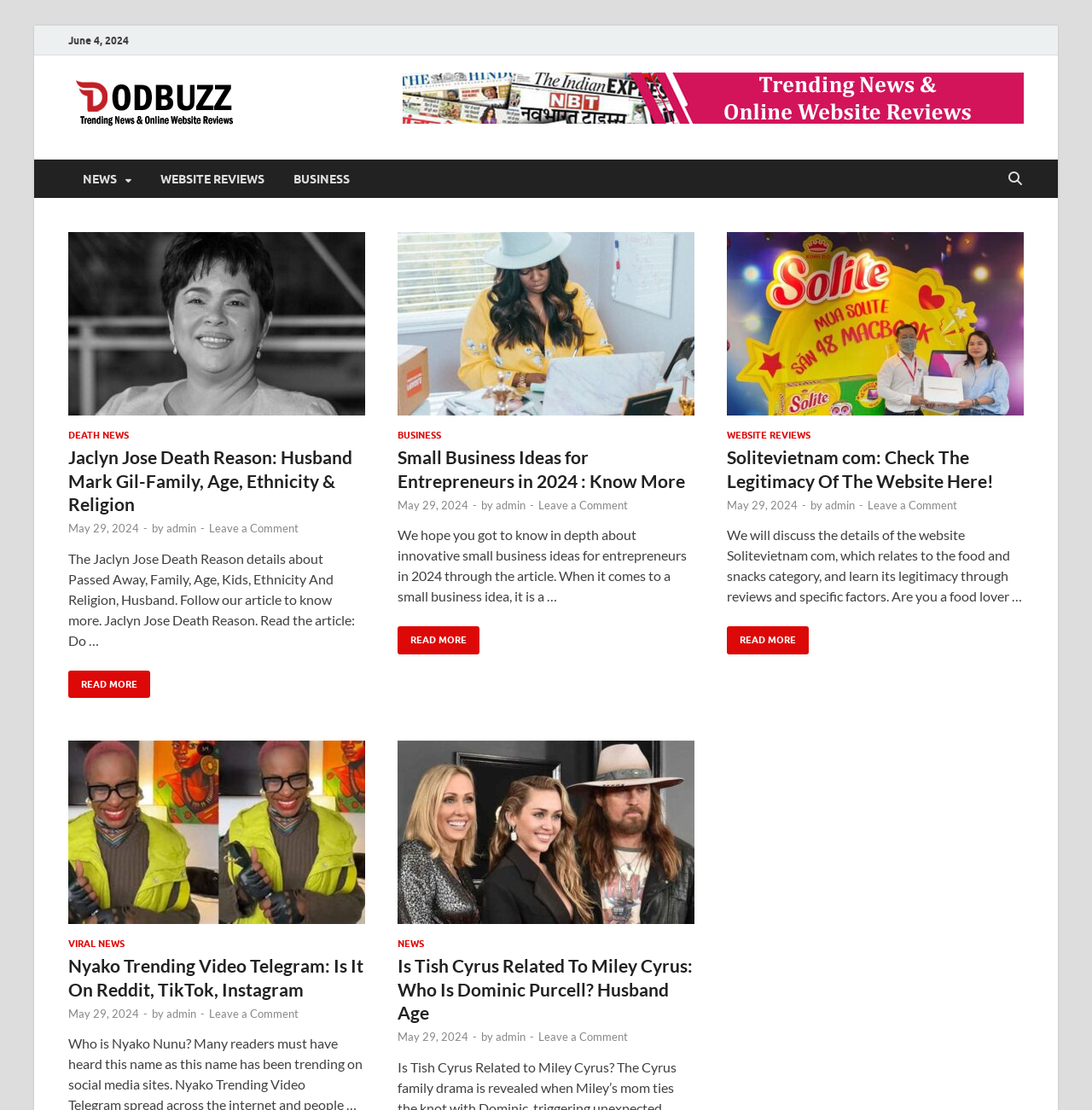Extract the bounding box coordinates for the UI element described by the text: "admin". The coordinates should be in the form of [left, top, right, bottom] with values between 0 and 1.

[0.152, 0.47, 0.18, 0.482]